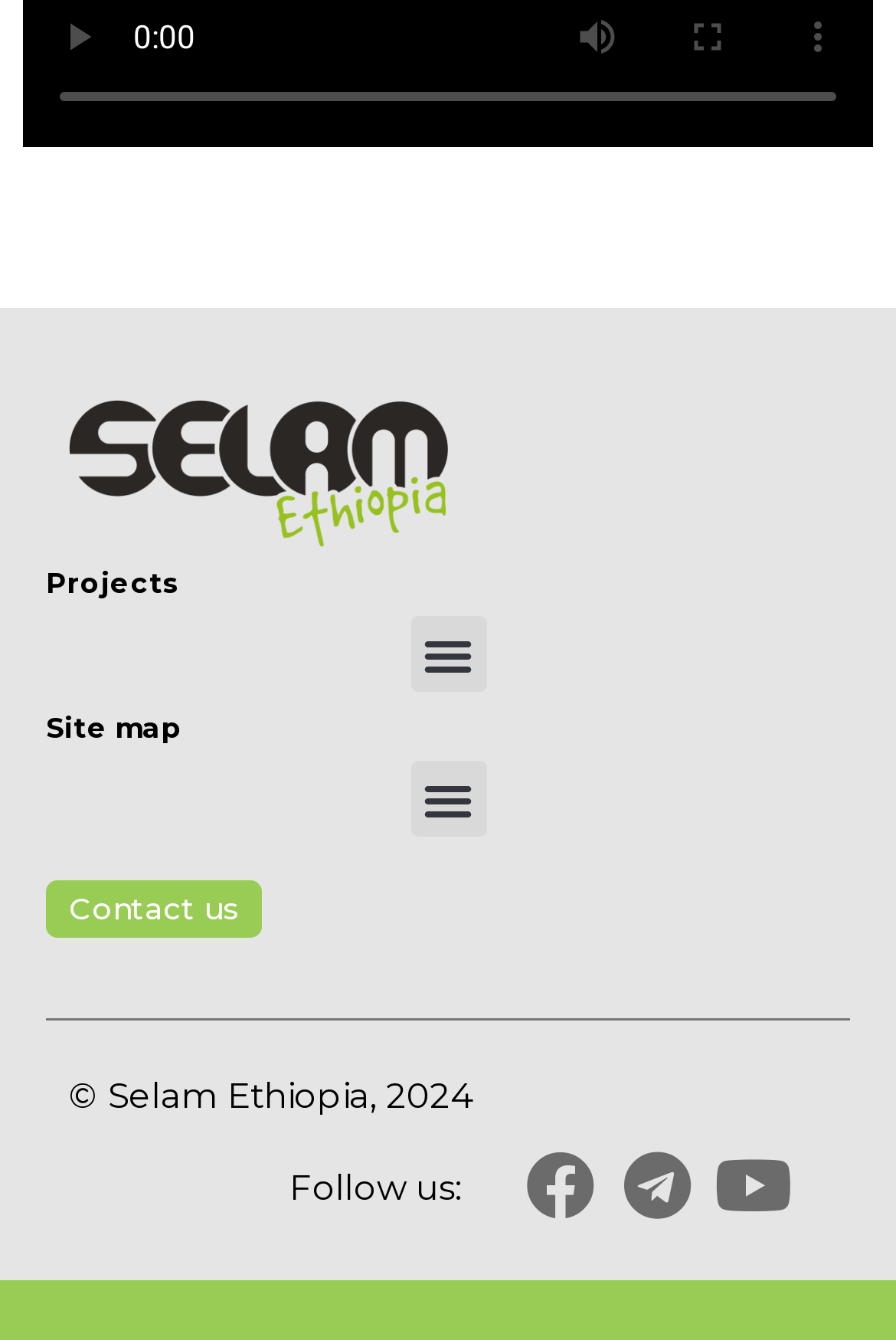Predict the bounding box for the UI component with the following description: "Facebook".

[0.572, 0.849, 0.679, 0.921]